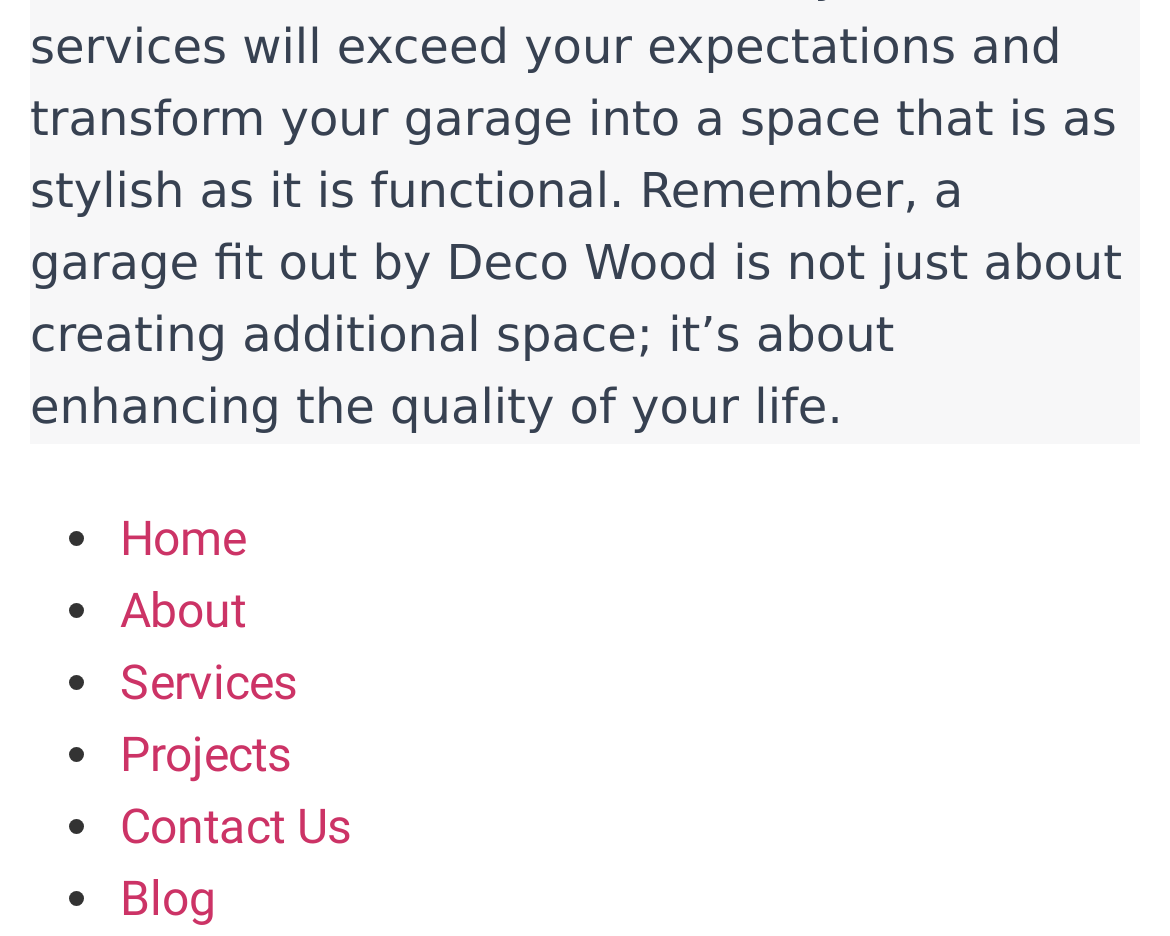Using the information in the image, give a comprehensive answer to the question: 
Are there any icons in the navigation menu?

I observed the navigation menu and found that each link has a list marker (•) preceding it, which can be considered as an icon.